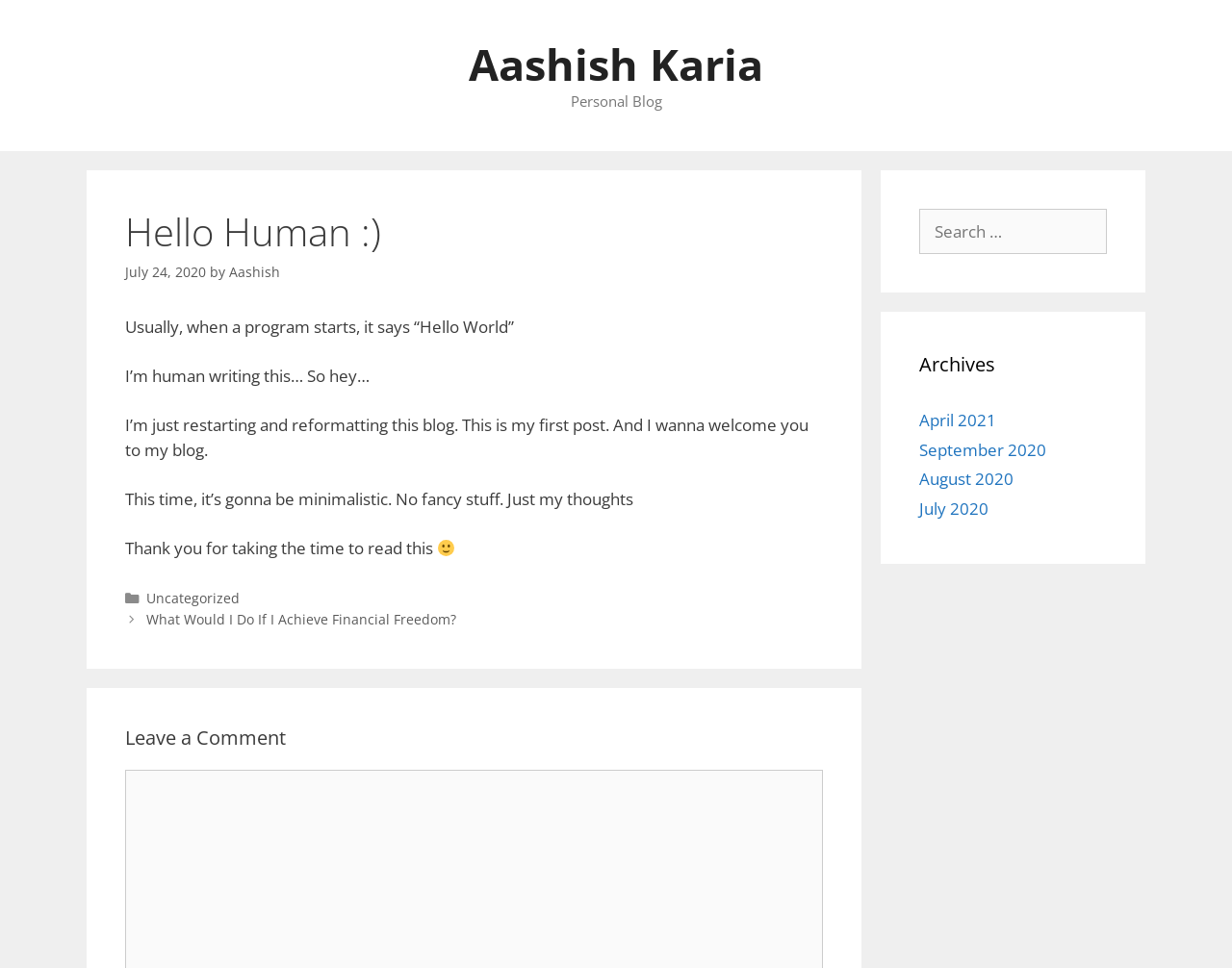What is the author's name?
Based on the image, provide your answer in one word or phrase.

Aashish